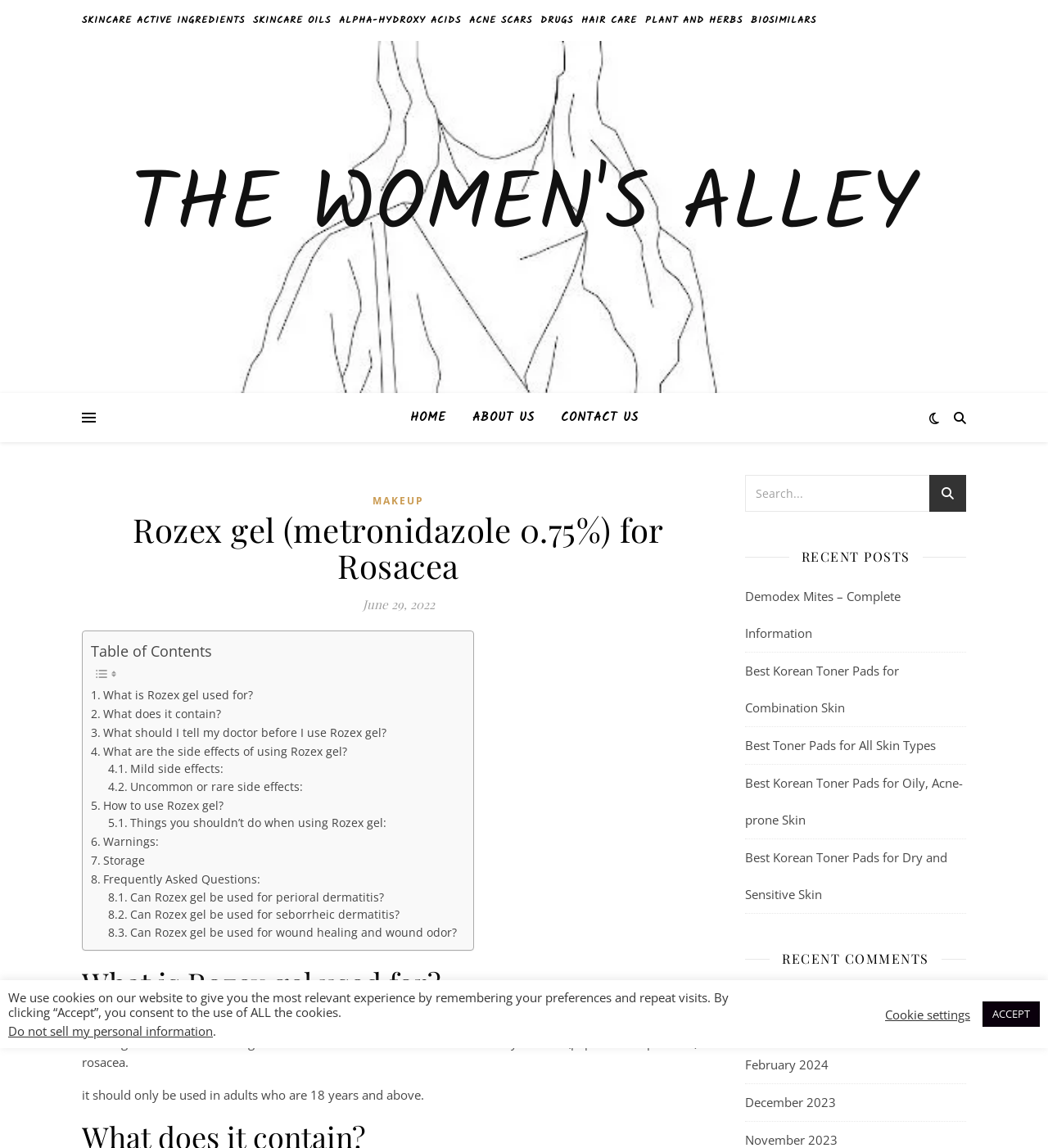What type of posts are listed under 'RECENT POSTS'?
Kindly answer the question with as much detail as you can.

The webpage lists several links under the 'RECENT POSTS' heading, and they all appear to be related to skin care, such as Demodex Mites, Korean Toner Pads, and more.